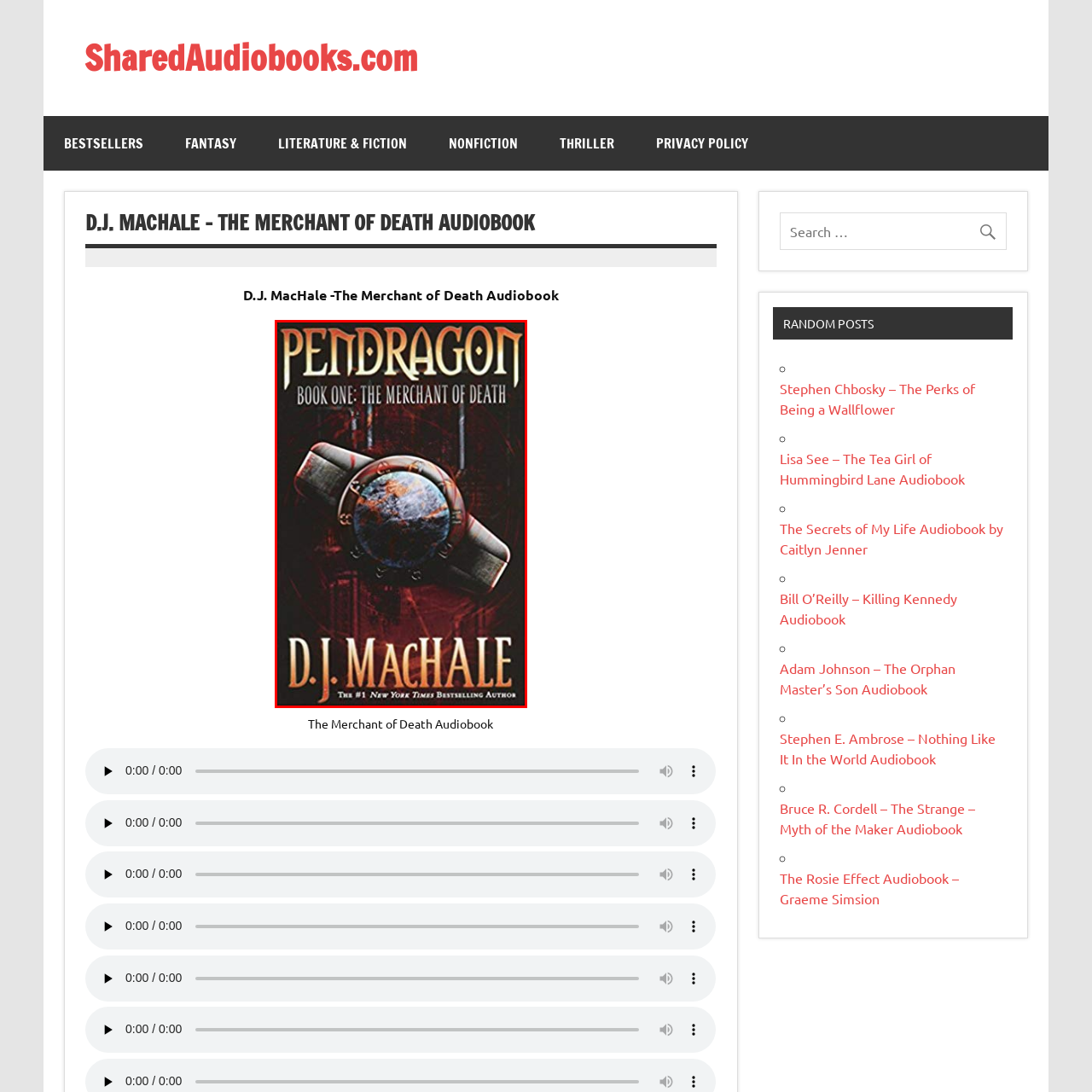Observe the image within the red-bordered area and respond to the following question in detail, making use of the visual information: What is the title of the book?

The title of the book is displayed in bold, stylized lettering at the top of the book cover, which is the central element of the image.